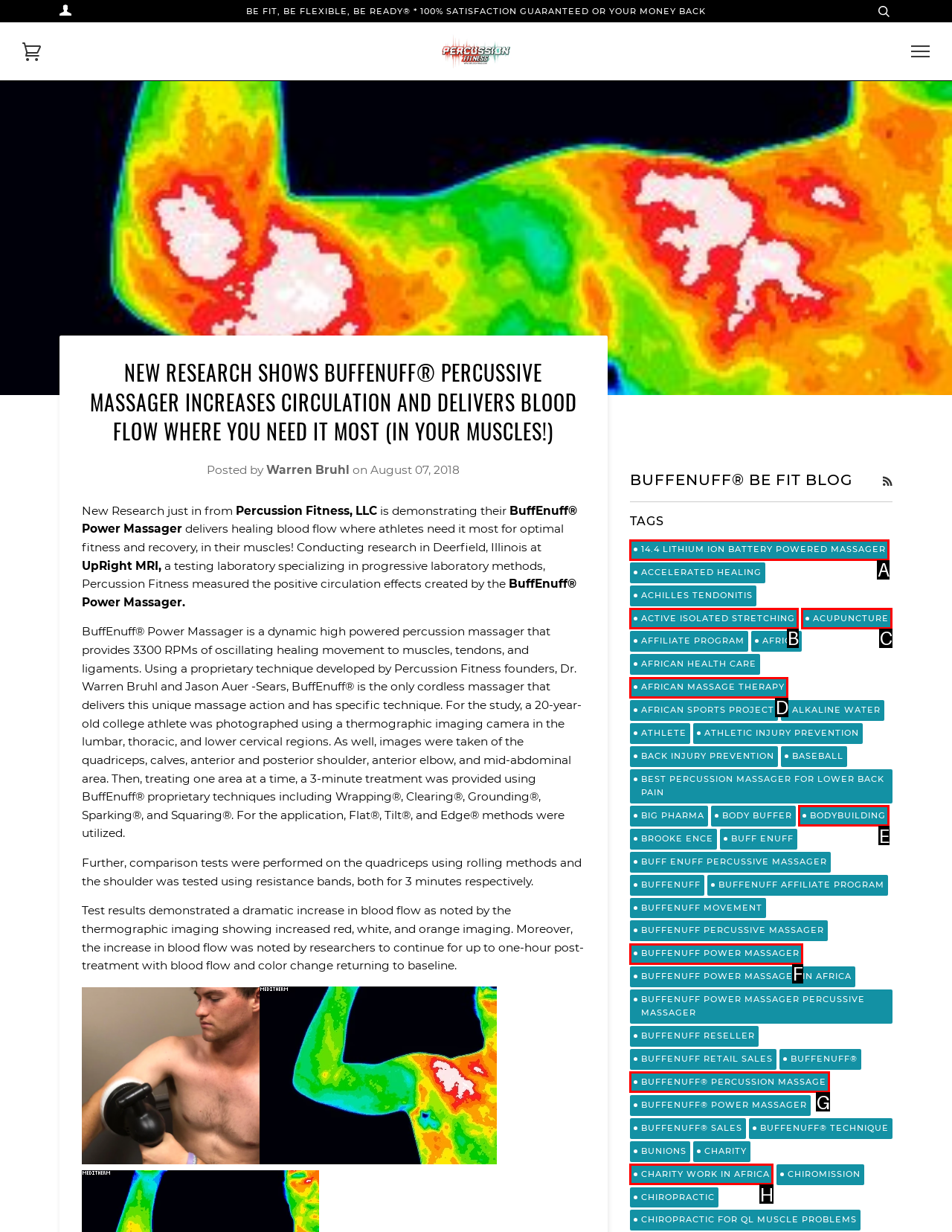To complete the task: Explore the tags related to athletic injury prevention, which option should I click? Answer with the appropriate letter from the provided choices.

A